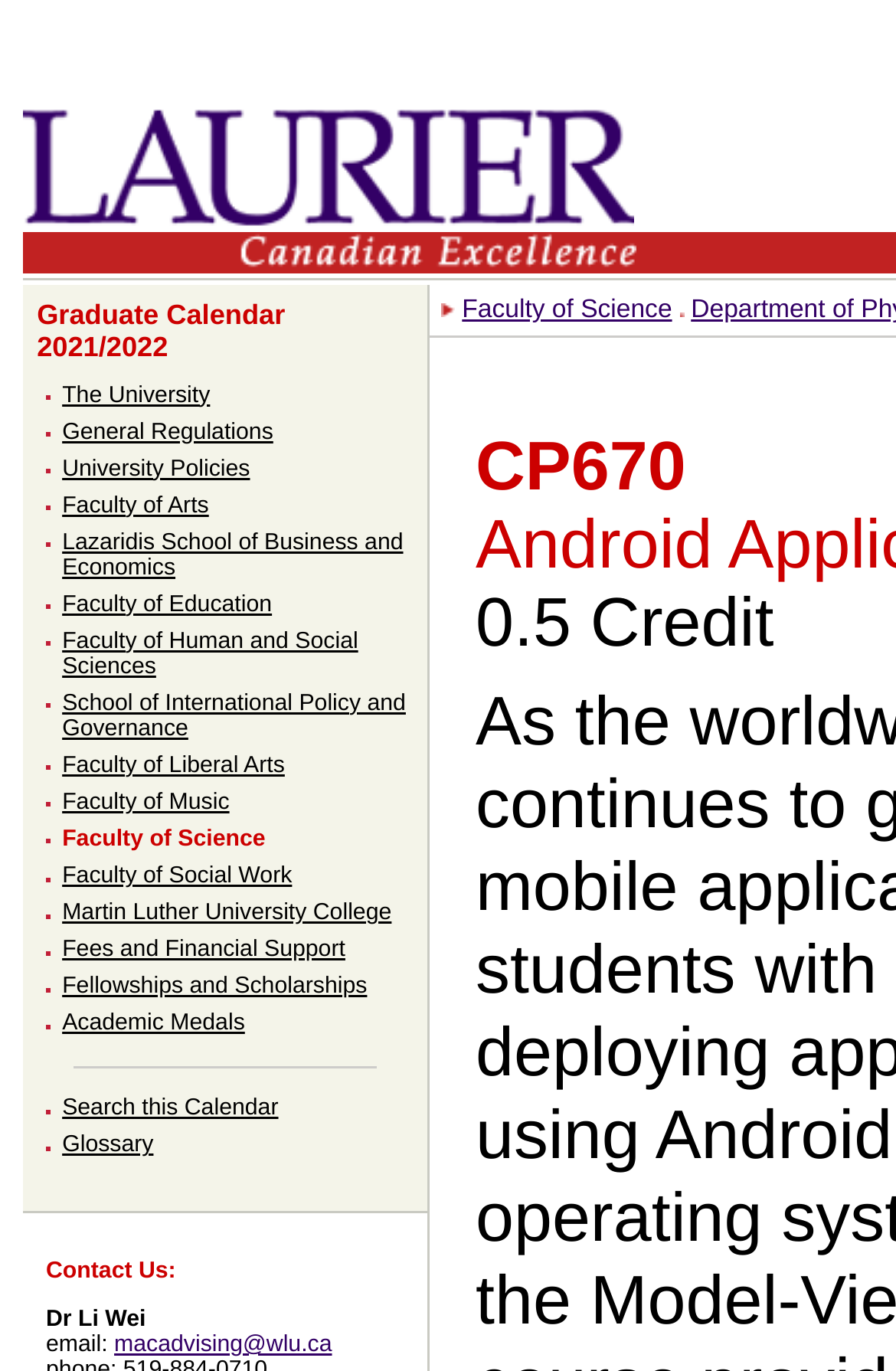Create an in-depth description of the webpage, covering main sections.

The webpage is about the Wilfrid Laurier University's Graduate Calendar for 2021/2022, specifically the Faculty of Science, Department of Physics and Computer Science, CP670. 

At the top-left corner, there is a link to the university's homepage, accompanied by the university's logo. Next to it, there is an image with the text "Canadian Excellence". 

Below these elements, there is a heading that reads "Graduate Calendar 2021/2022", which is also a link. 

To the right of the heading, there are several links to different faculties and departments within the university, including the Faculty of Arts, Lazaridis School of Business and Economics, Faculty of Education, and more. These links are arranged vertically, taking up most of the left side of the page. 

At the bottom of the page, there is a separator line, followed by links to "Search this Calendar" and "Glossary". 

In the bottom-right corner, there is a heading that reads "Contact Us:", followed by the name "Dr. Li Wei", an email address, and a link to the email address.